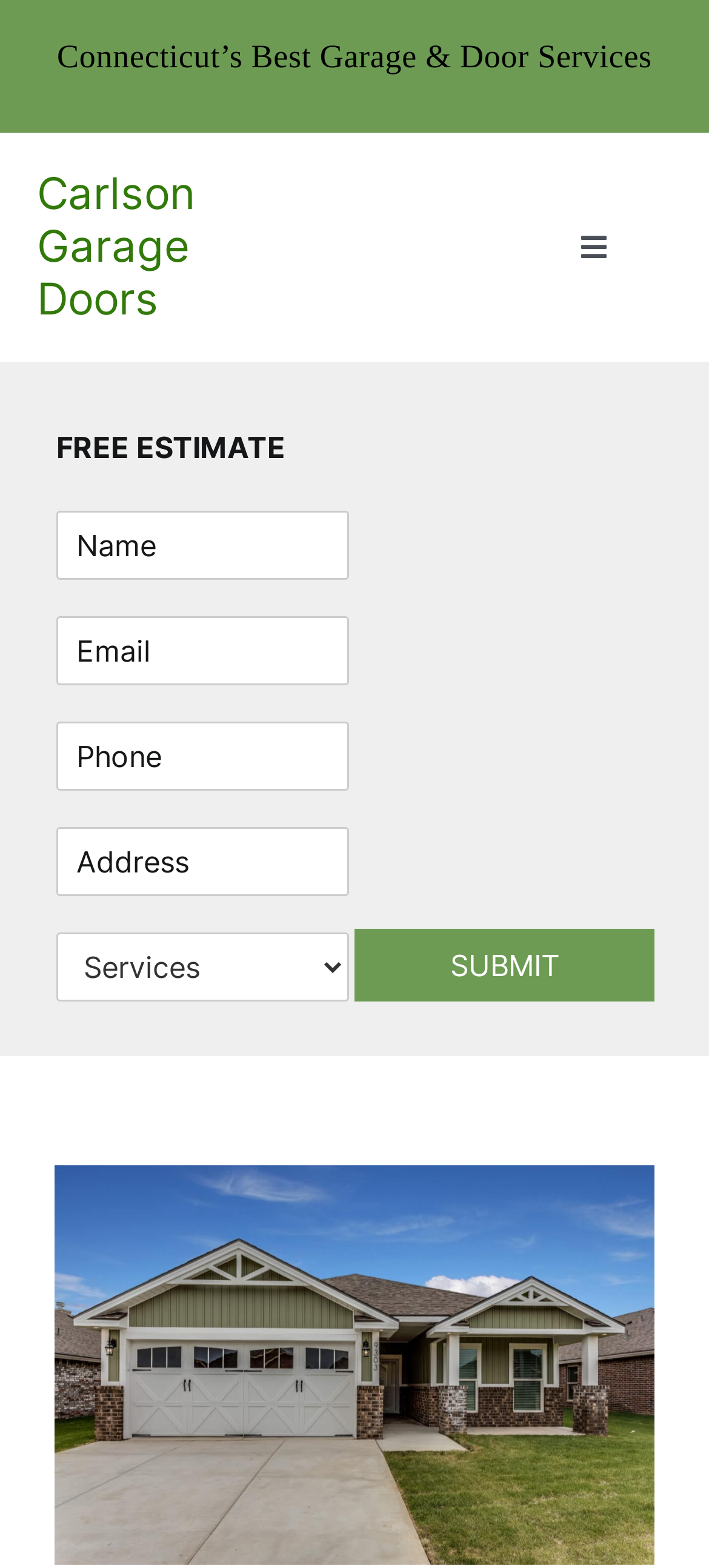Find the bounding box coordinates of the area to click in order to follow the instruction: "Toggle navigation menu".

[0.766, 0.135, 0.91, 0.181]